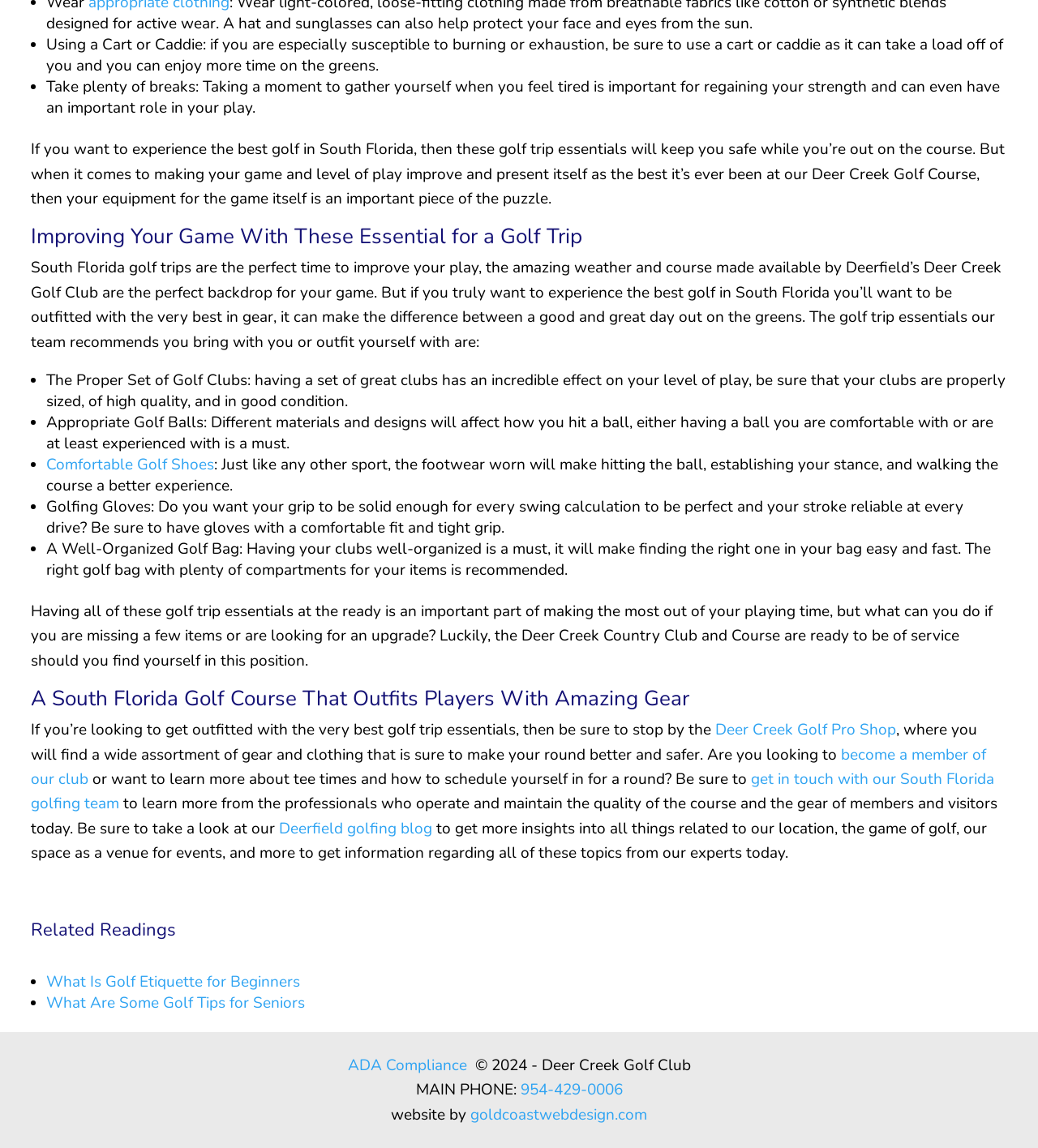Use a single word or phrase to answer the question: 
What is the name of the golf course mentioned on this webpage?

Deer Creek Golf Course